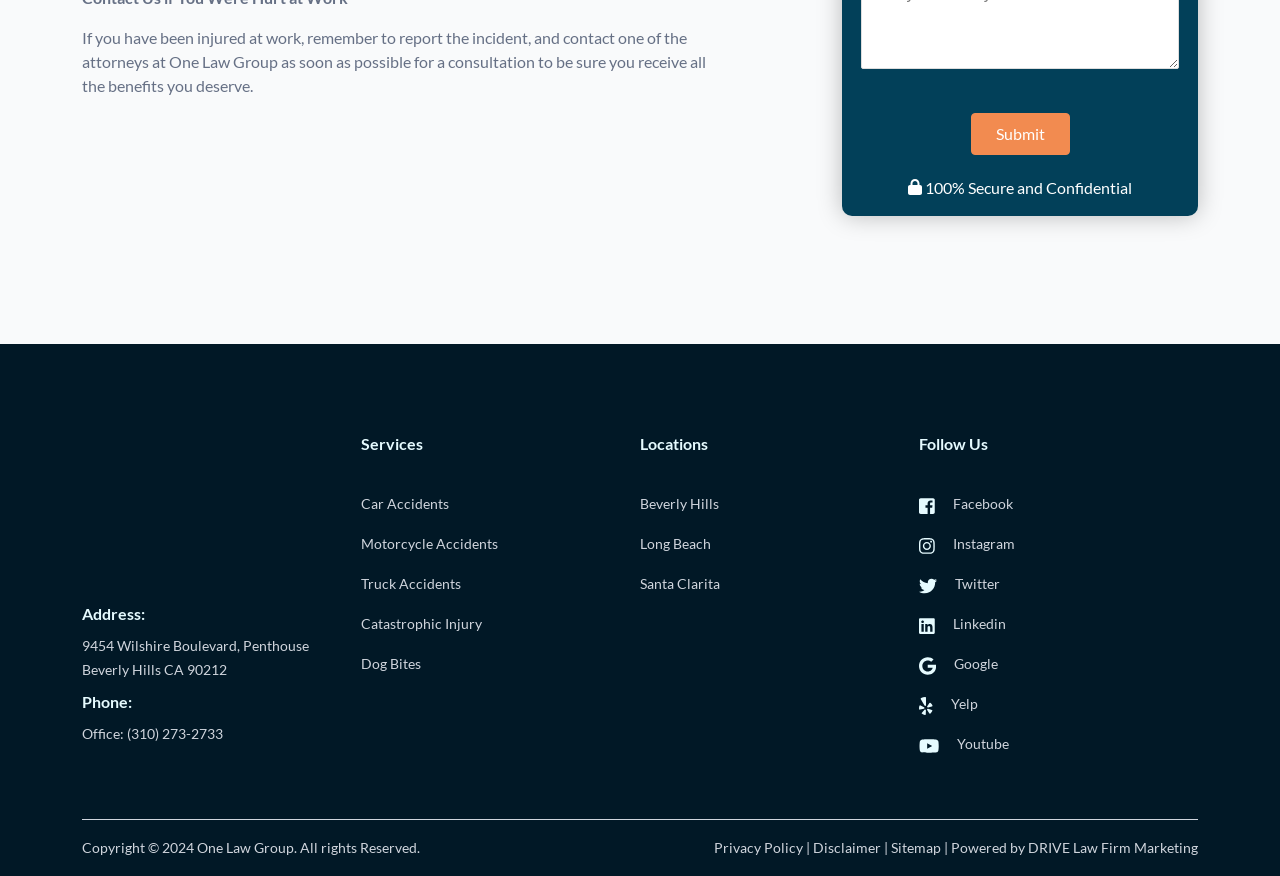Provide the bounding box coordinates of the HTML element described by the text: "Sitemap". The coordinates should be in the format [left, top, right, bottom] with values between 0 and 1.

[0.696, 0.958, 0.735, 0.978]